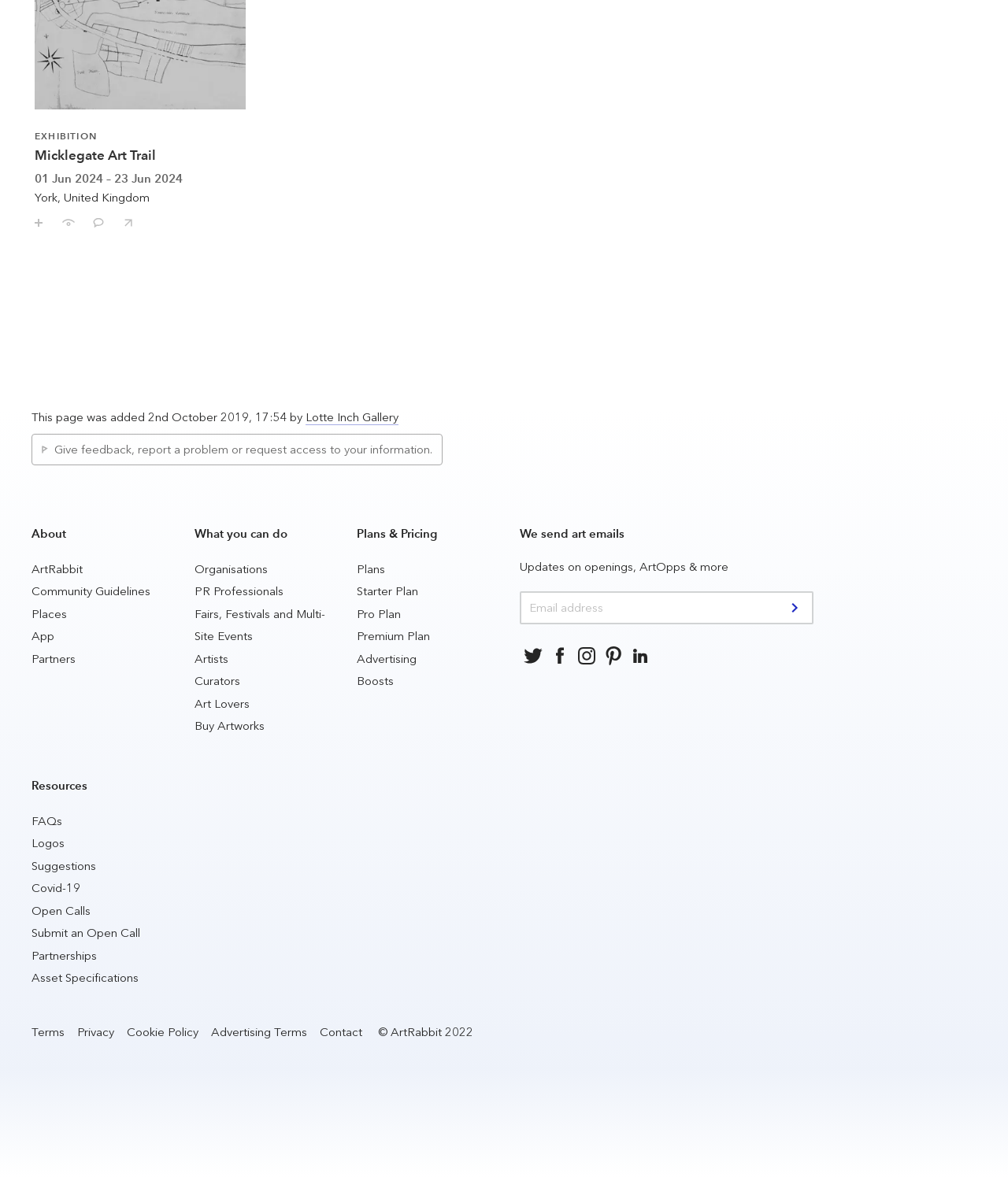Identify the bounding box for the given UI element using the description provided. Coordinates should be in the format (top-left x, top-left y, bottom-right x, bottom-right y) and must be between 0 and 1. Here is the description: Follow us on: Instagram

[0.569, 0.546, 0.595, 0.569]